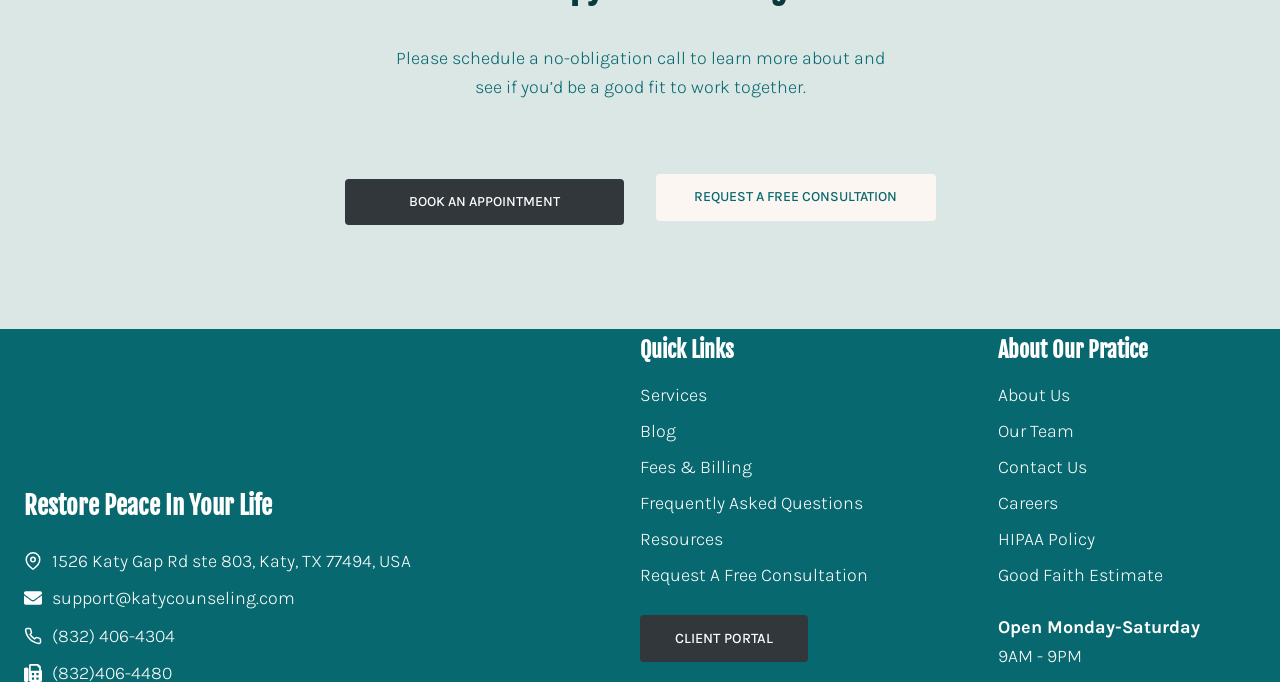For the following element description, predict the bounding box coordinates in the format (top-left x, top-left y, bottom-right x, bottom-right y). All values should be floating point numbers between 0 and 1. Description: Request a free consultation

[0.512, 0.262, 0.731, 0.331]